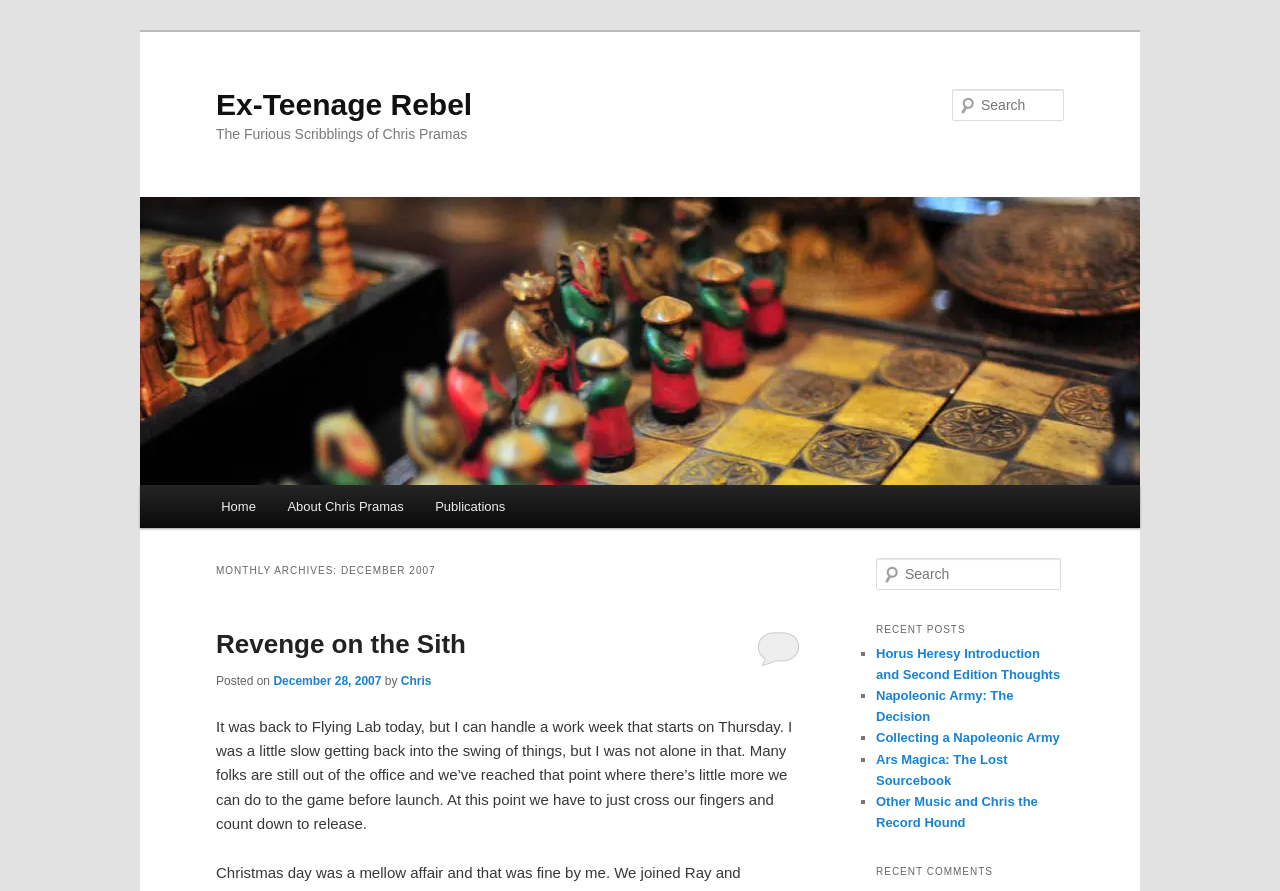What is the category of the recent posts?
Craft a detailed and extensive response to the question.

The category of the recent posts can be determined by looking at the link elements under the 'RECENT POSTS' heading. The link elements have various titles such as 'Horus Heresy Introduction and Second Edition Thoughts', 'Napoleonic Army: The Decision', etc., which suggests that the category of the recent posts is various or miscellaneous.